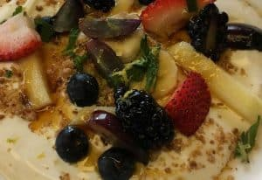What fruits are used as toppings?
Carefully analyze the image and provide a detailed answer to the question.

The caption explicitly mentions that the yogurt is adorned with a vibrant assortment of fresh fruits, specifically strawberries, blueberries, and blackberries, which are used as toppings to add flavor and visual appeal.